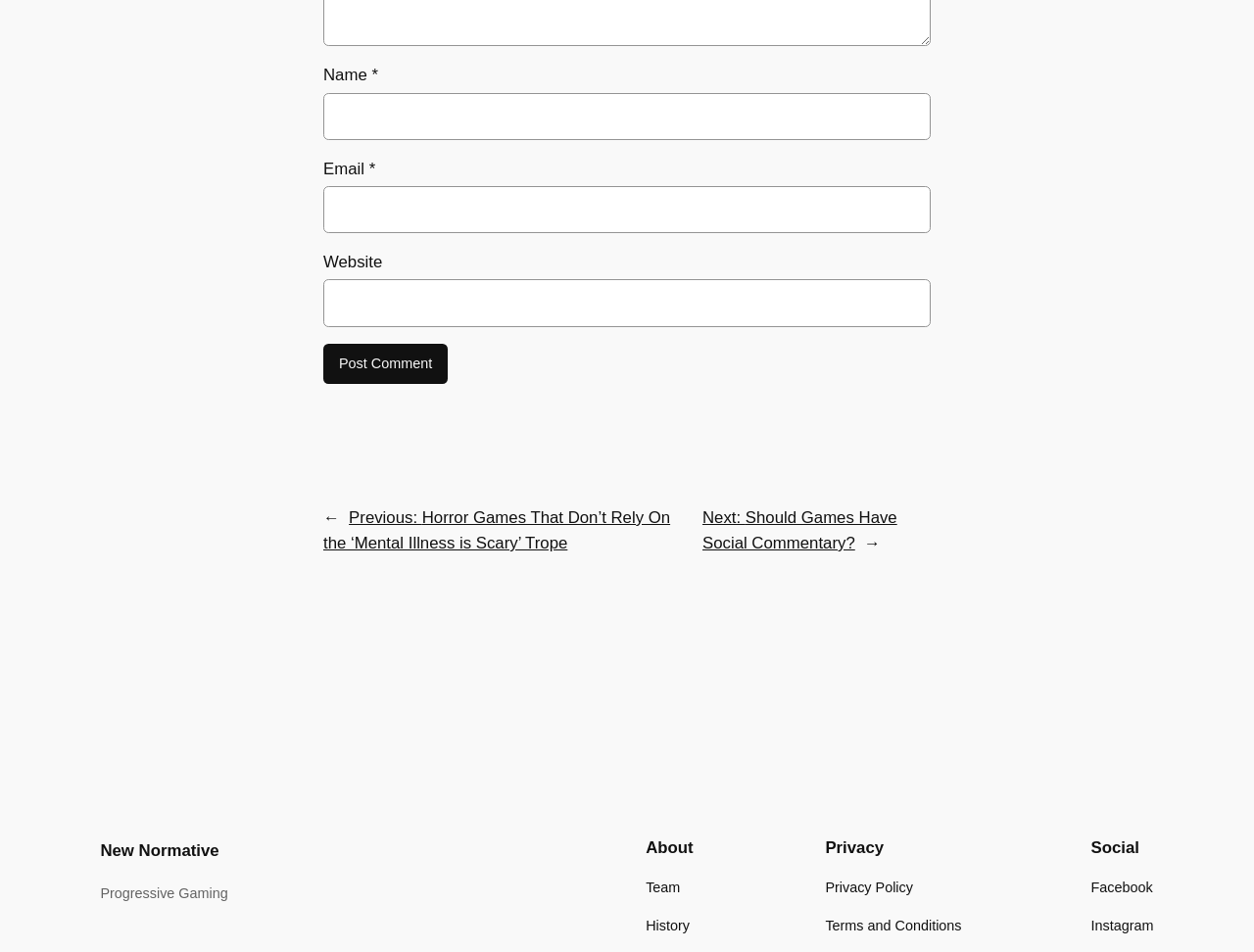Provide your answer to the question using just one word or phrase: What is the topic of the previous post?

Horror Games